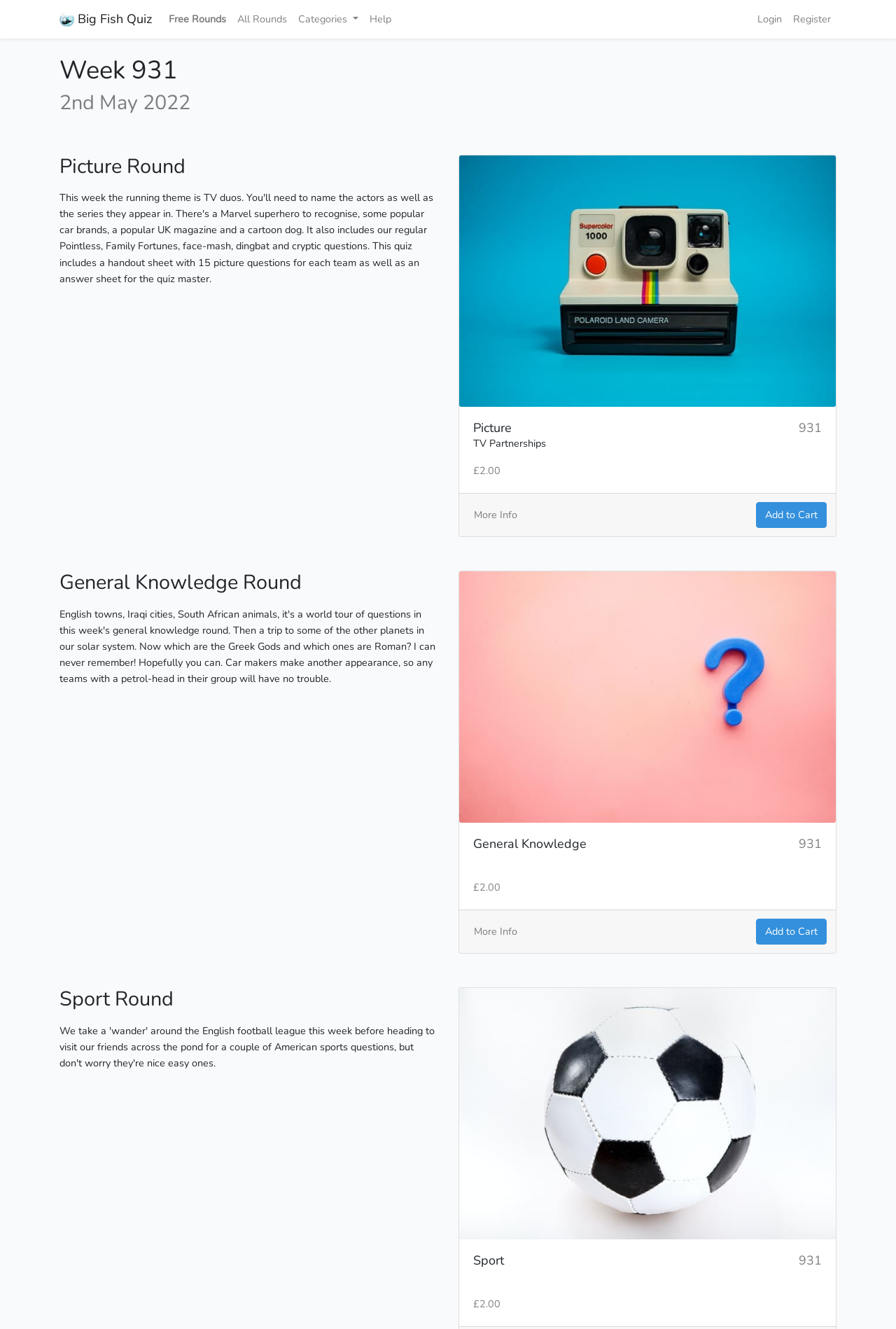Find the bounding box coordinates for the HTML element described as: "Add to Cart". The coordinates should consist of four float values between 0 and 1, i.e., [left, top, right, bottom].

[0.844, 0.691, 0.923, 0.711]